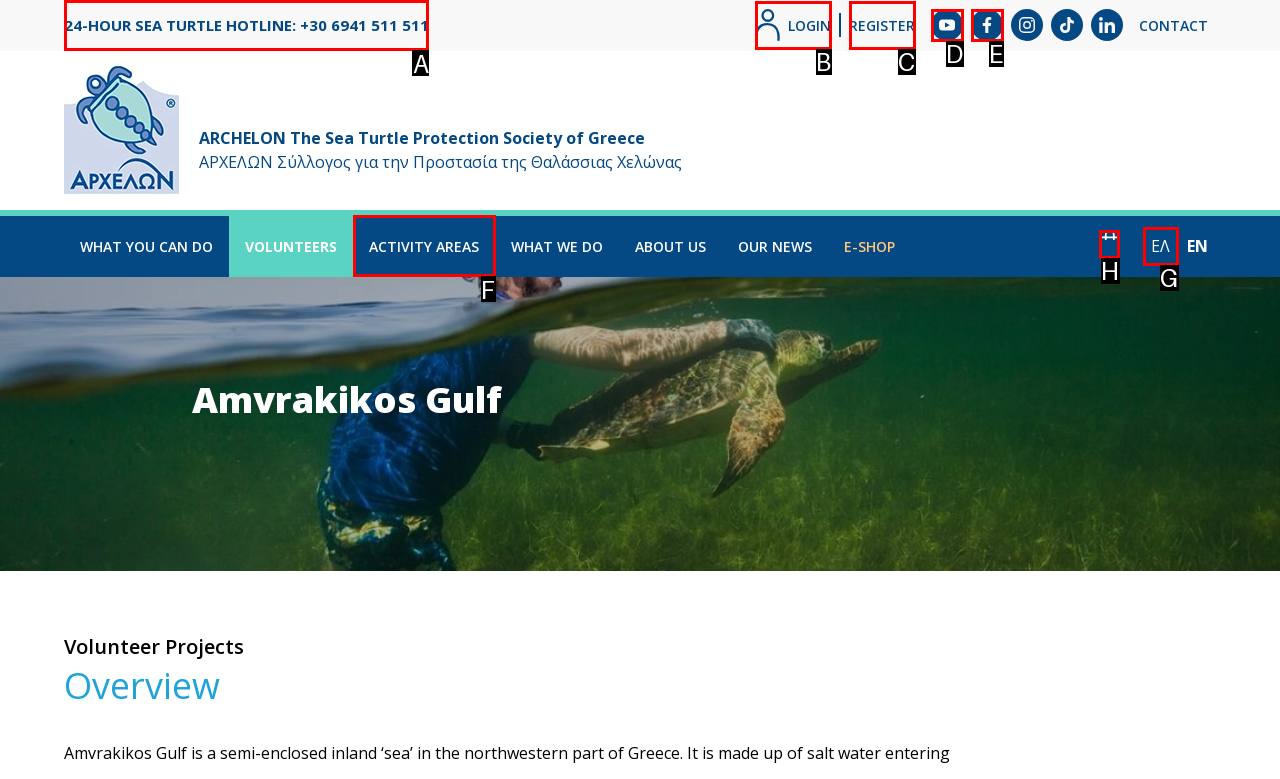Please identify the correct UI element to click for the task: Call the 24-hour sea turtle hotline Respond with the letter of the appropriate option.

A